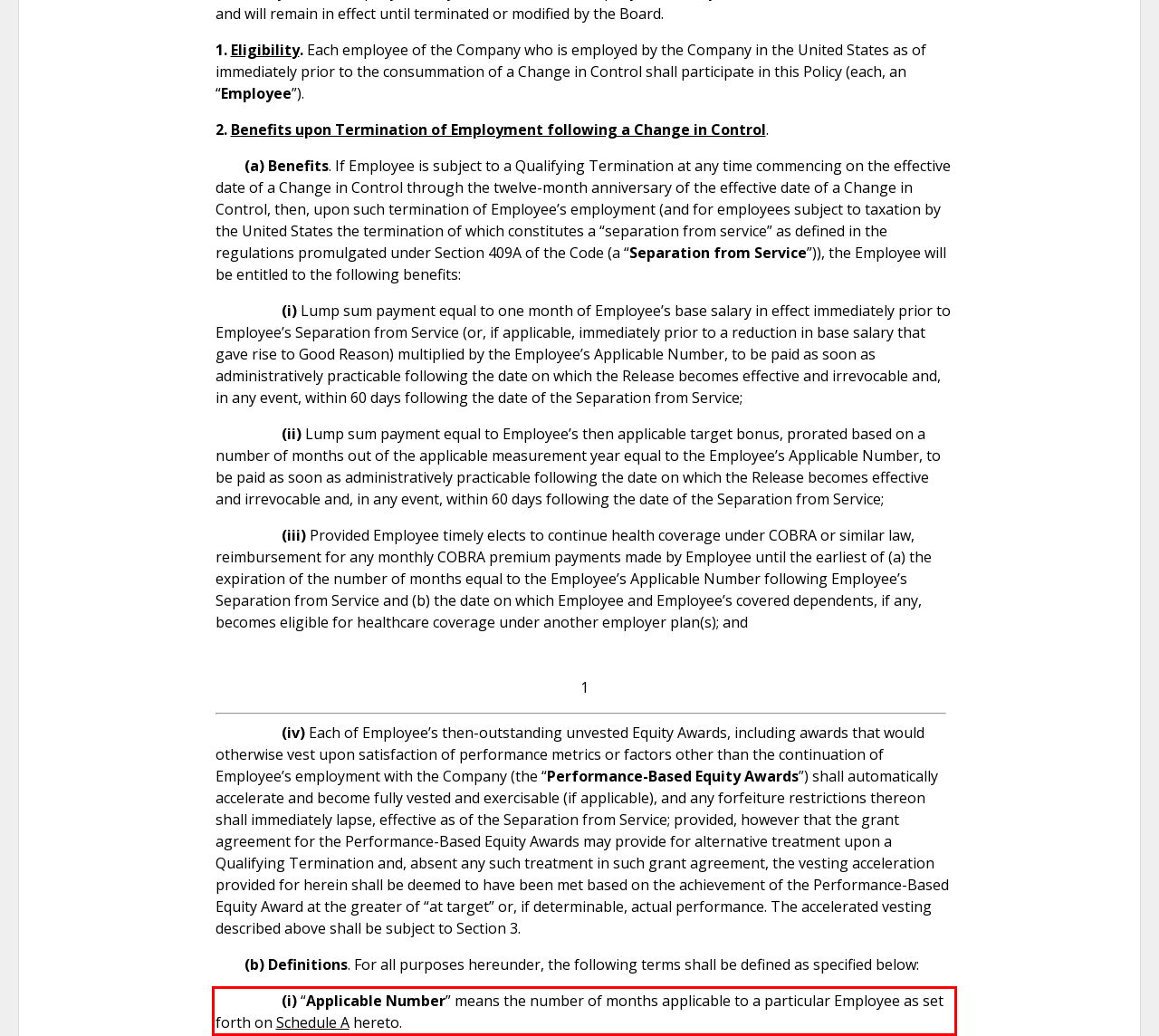You are given a screenshot with a red rectangle. Identify and extract the text within this red bounding box using OCR.

(i) “Applicable Number” means the number of months applicable to a particular Employee as set forth on Schedule A hereto.